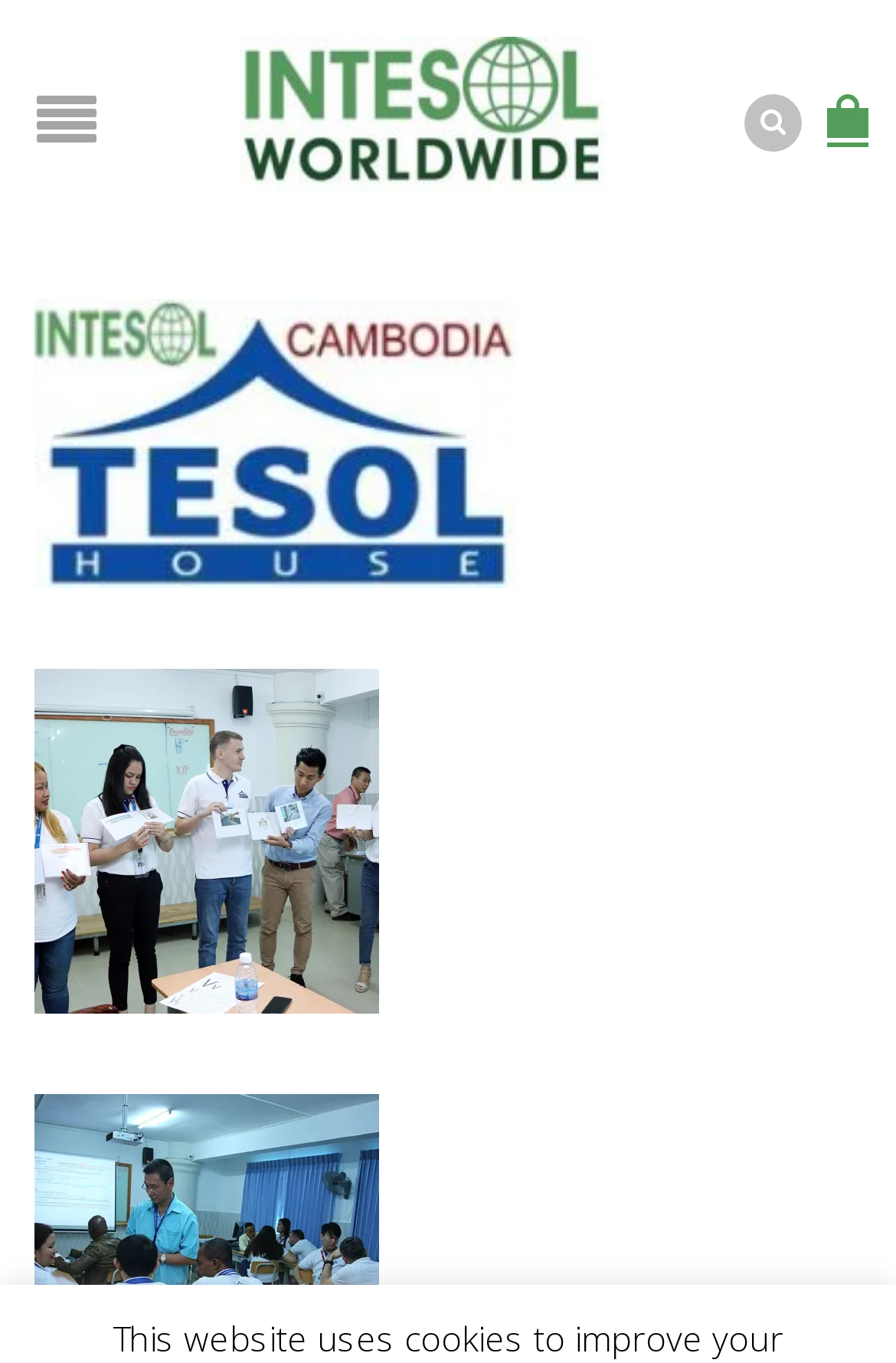Locate the bounding box coordinates of the UI element described by: "Search". The bounding box coordinates should consist of four float numbers between 0 and 1, i.e., [left, top, right, bottom].

[0.831, 0.07, 0.895, 0.102]